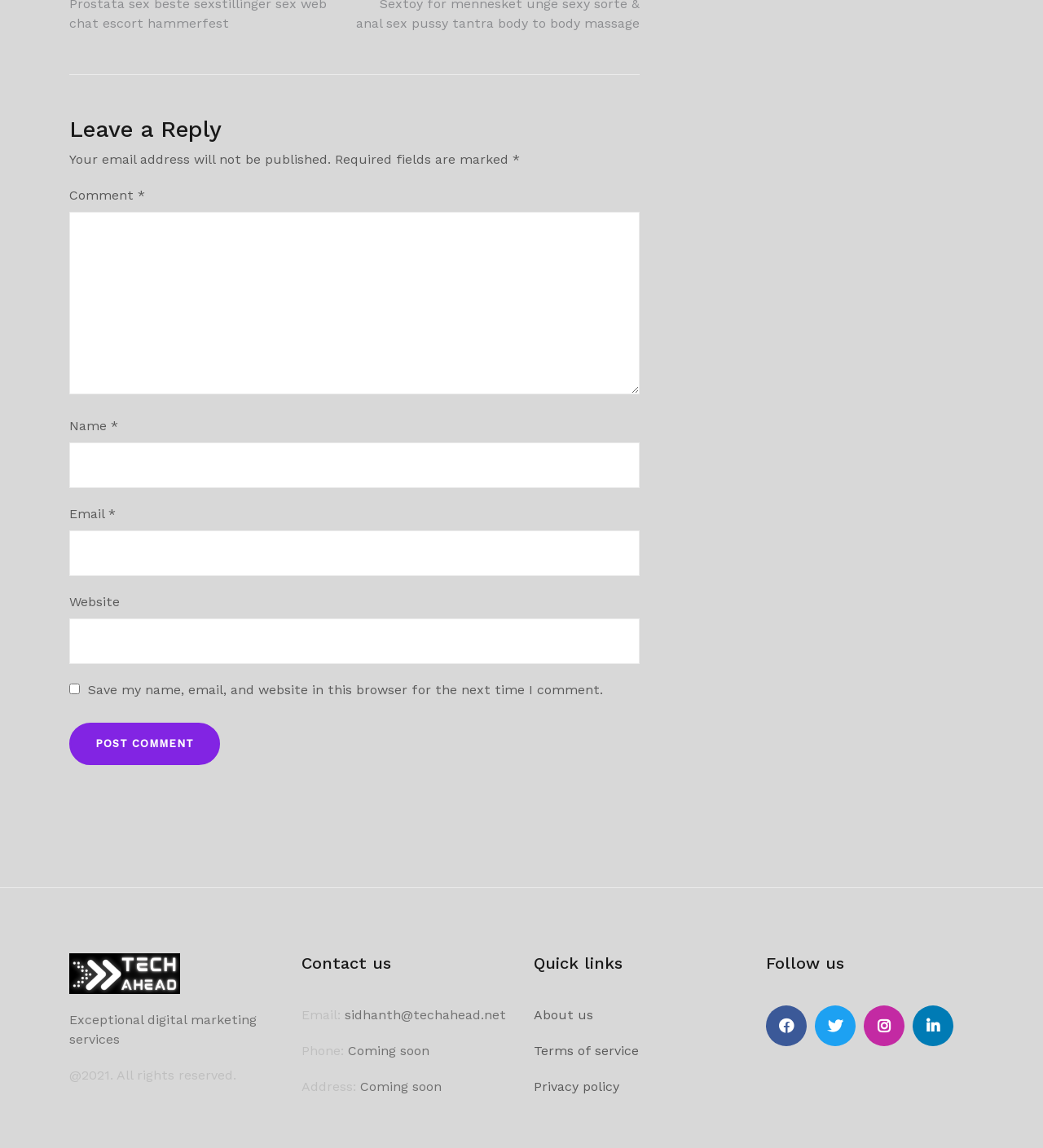Determine the coordinates of the bounding box for the clickable area needed to execute this instruction: "Contact us via email".

[0.327, 0.877, 0.485, 0.89]